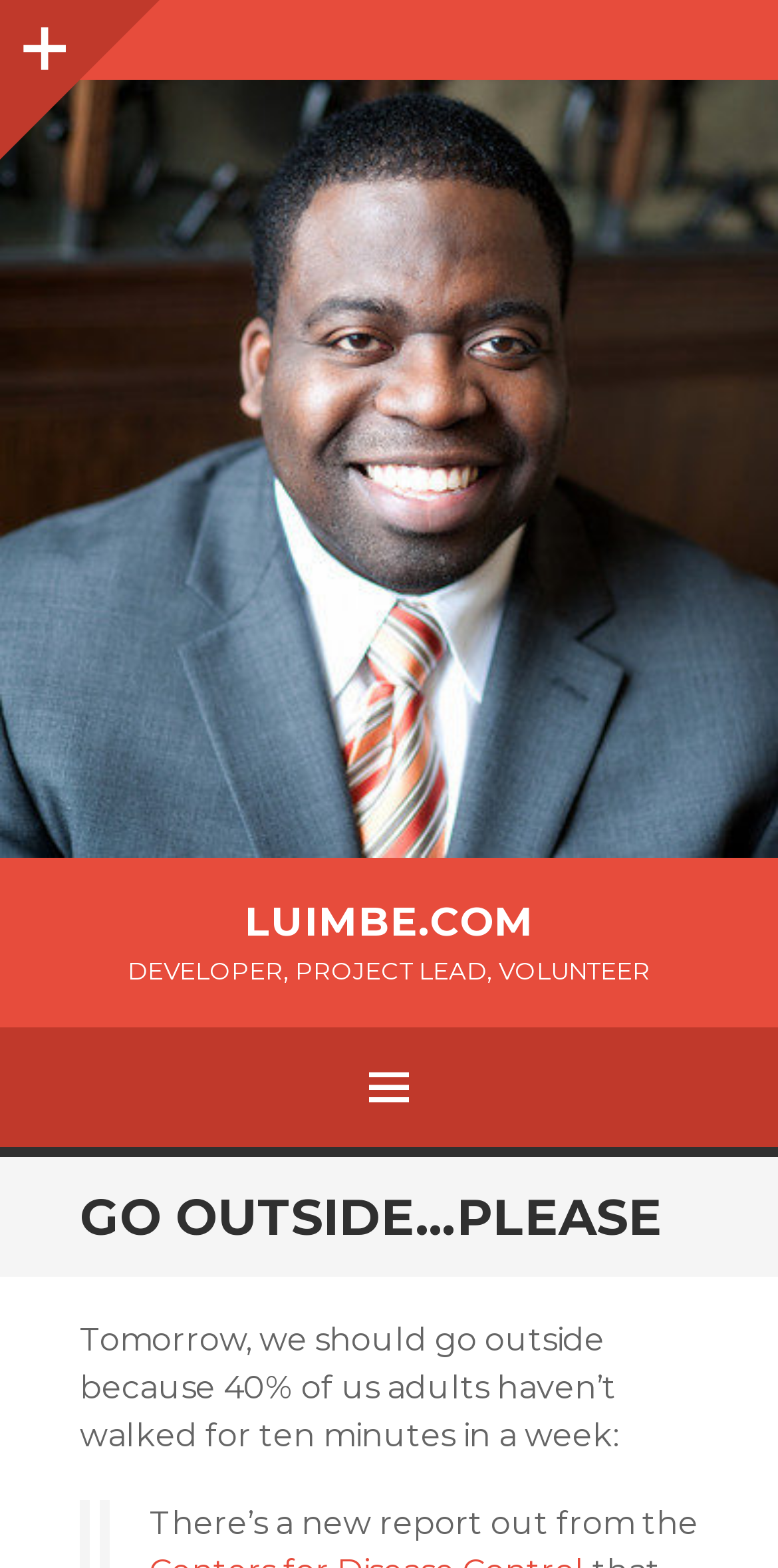What is the theme of the article on the webpage? Look at the image and give a one-word or short phrase answer.

Importance of going outside